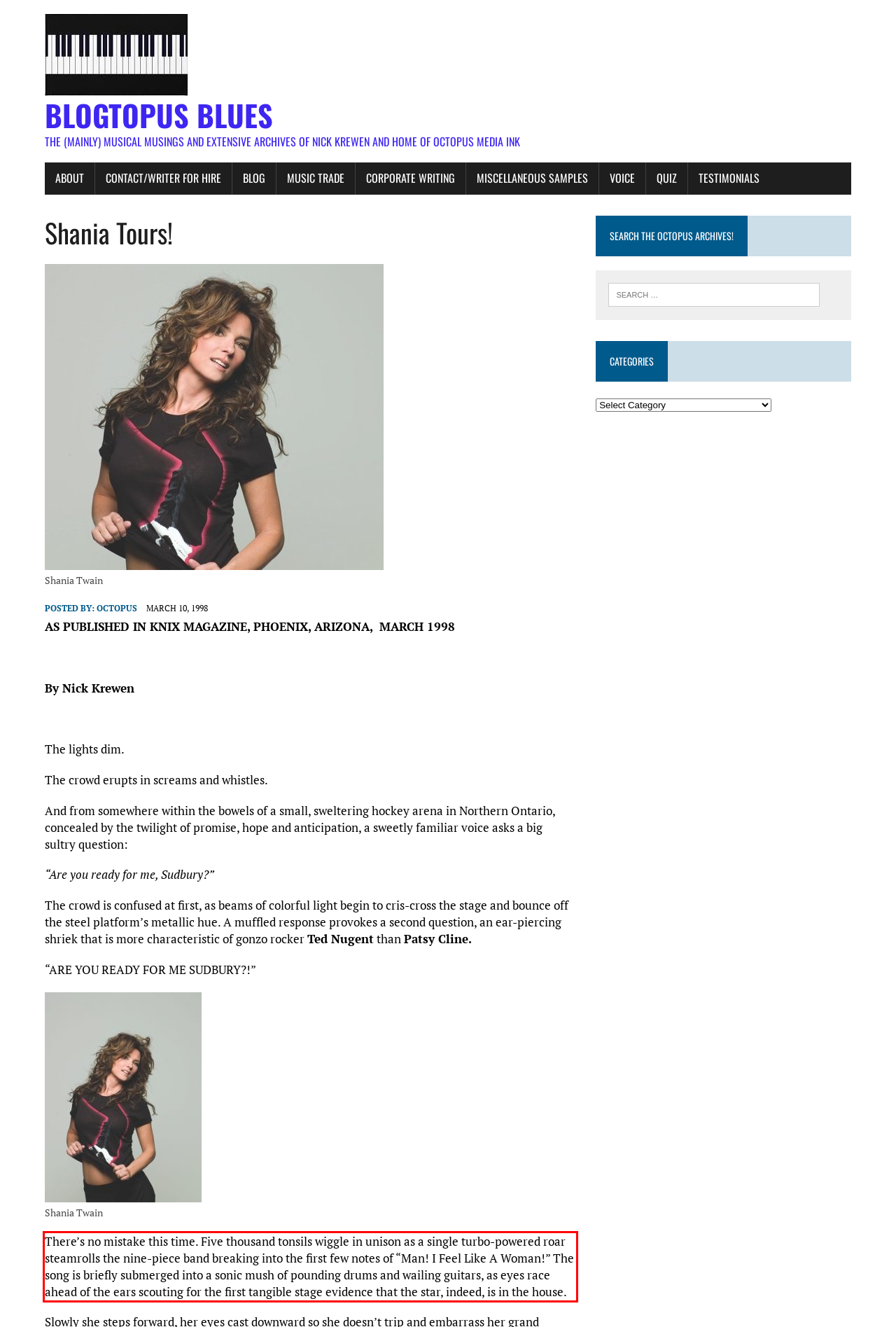You are looking at a screenshot of a webpage with a red rectangle bounding box. Use OCR to identify and extract the text content found inside this red bounding box.

There’s no mistake this time. Five thousand tonsils wiggle in unison as a single turbo-powered roar steamrolls the nine-piece band breaking into the first few notes of “Man! I Feel Like A Woman!” The song is briefly submerged into a sonic mush of pounding drums and wailing guitars, as eyes race ahead of the ears scouting for the first tangible stage evidence that the star, indeed, is in the house.